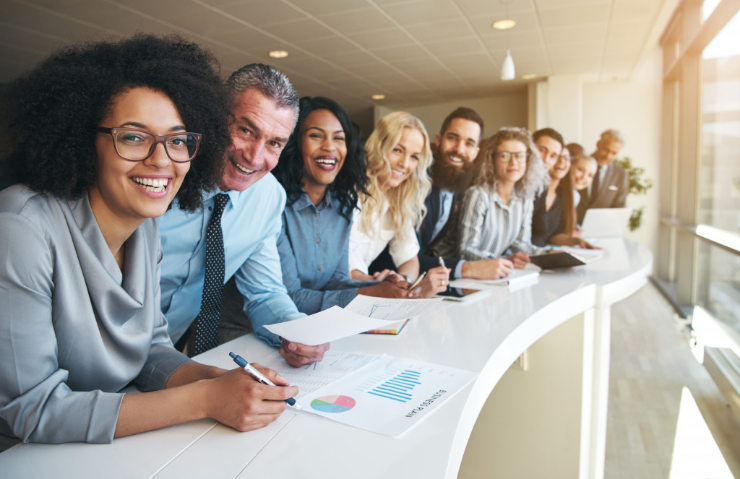Please examine the image and provide a detailed answer to the question: What is the significance of the image?

The image encapsulates the essence of teamwork and the importance of having the right equipment and personnel, which is vital for any successful business endeavor in Singapore, highlighting the collaborative spirit and enthusiasm of the employees.